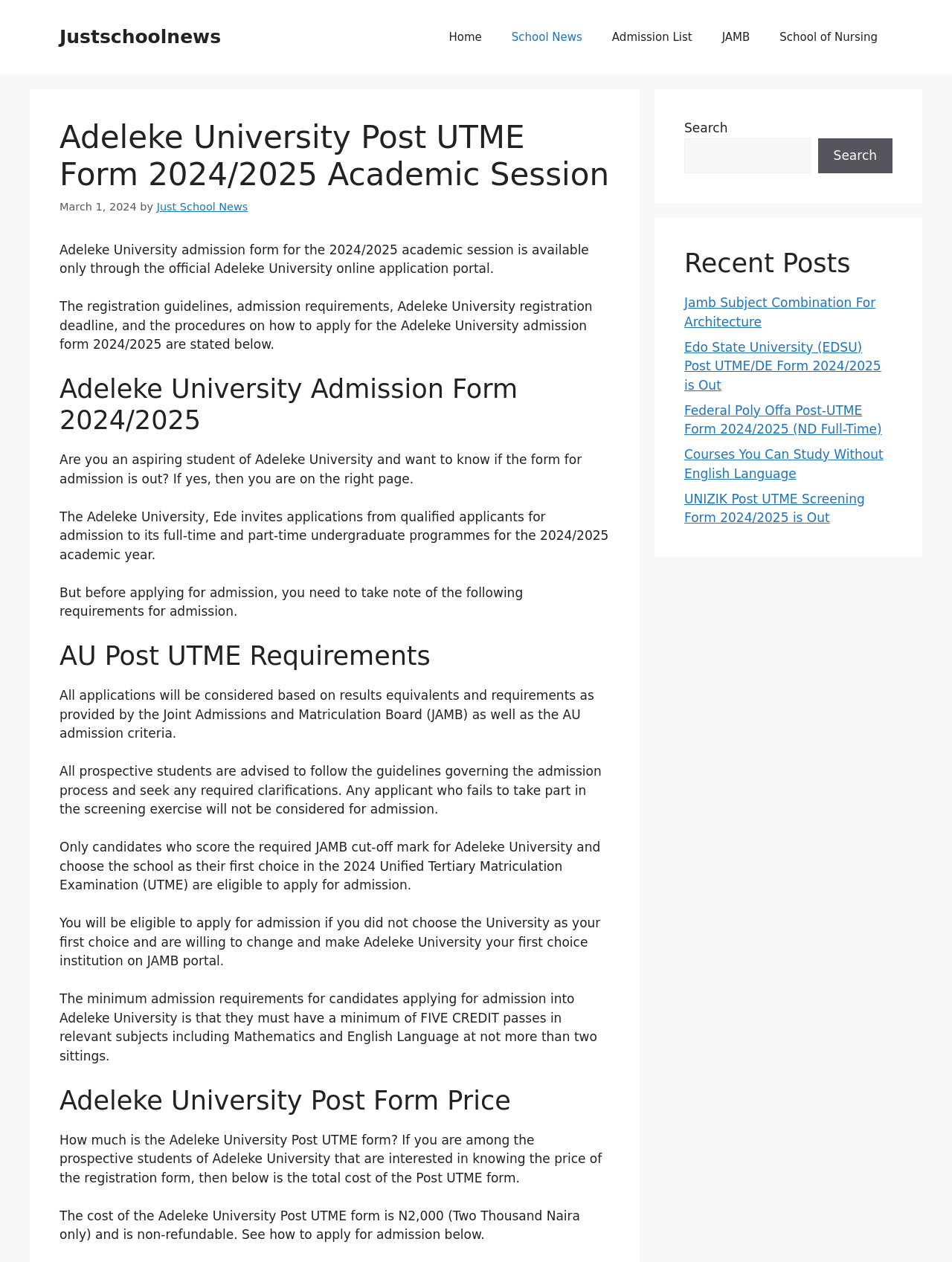Can you find the bounding box coordinates for the element to click on to achieve the instruction: "Read the recent post about Jamb Subject Combination For Architecture"?

[0.719, 0.234, 0.92, 0.261]